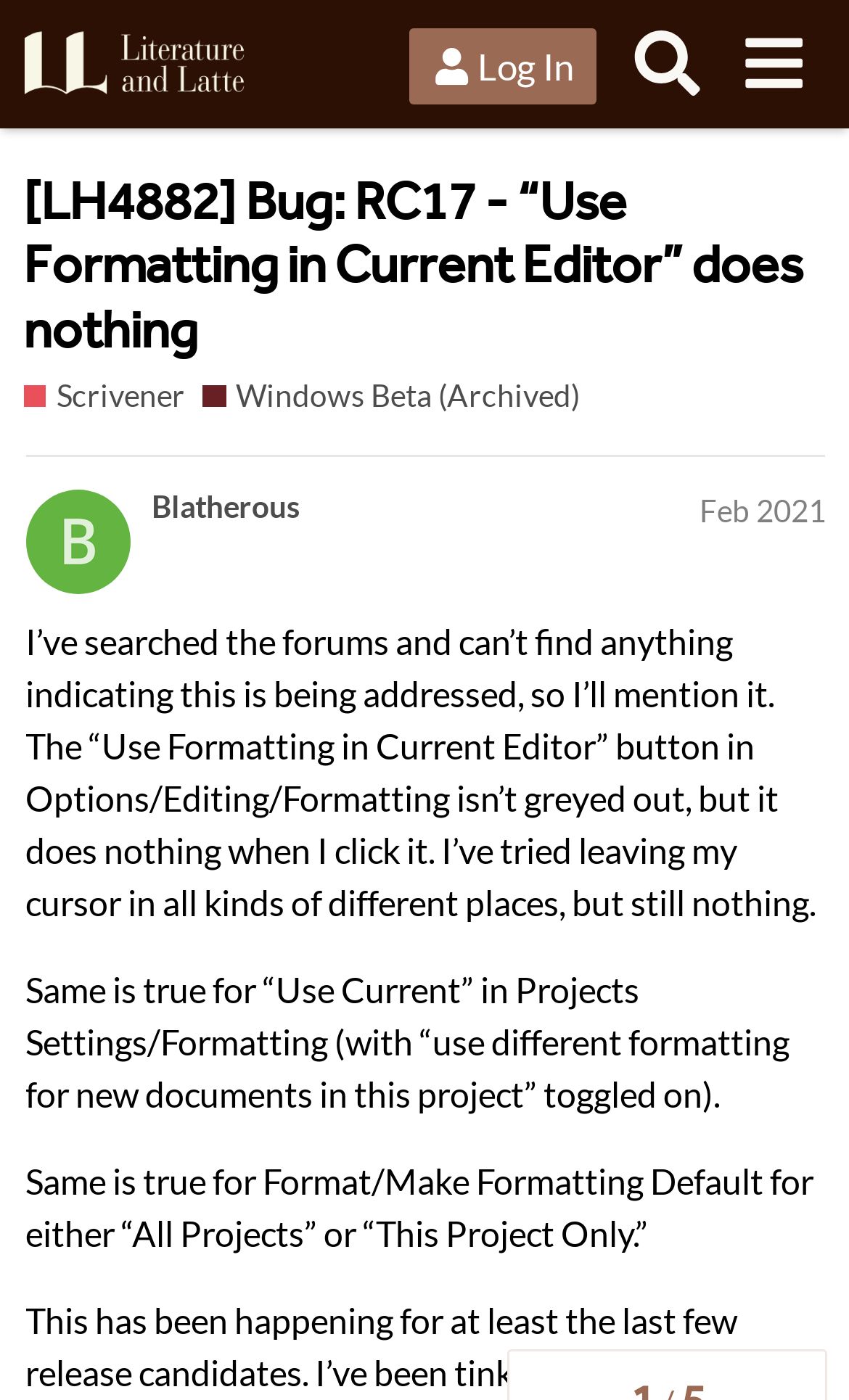Answer with a single word or phrase: 
What is the name of the forum?

Literature & Latte Forums